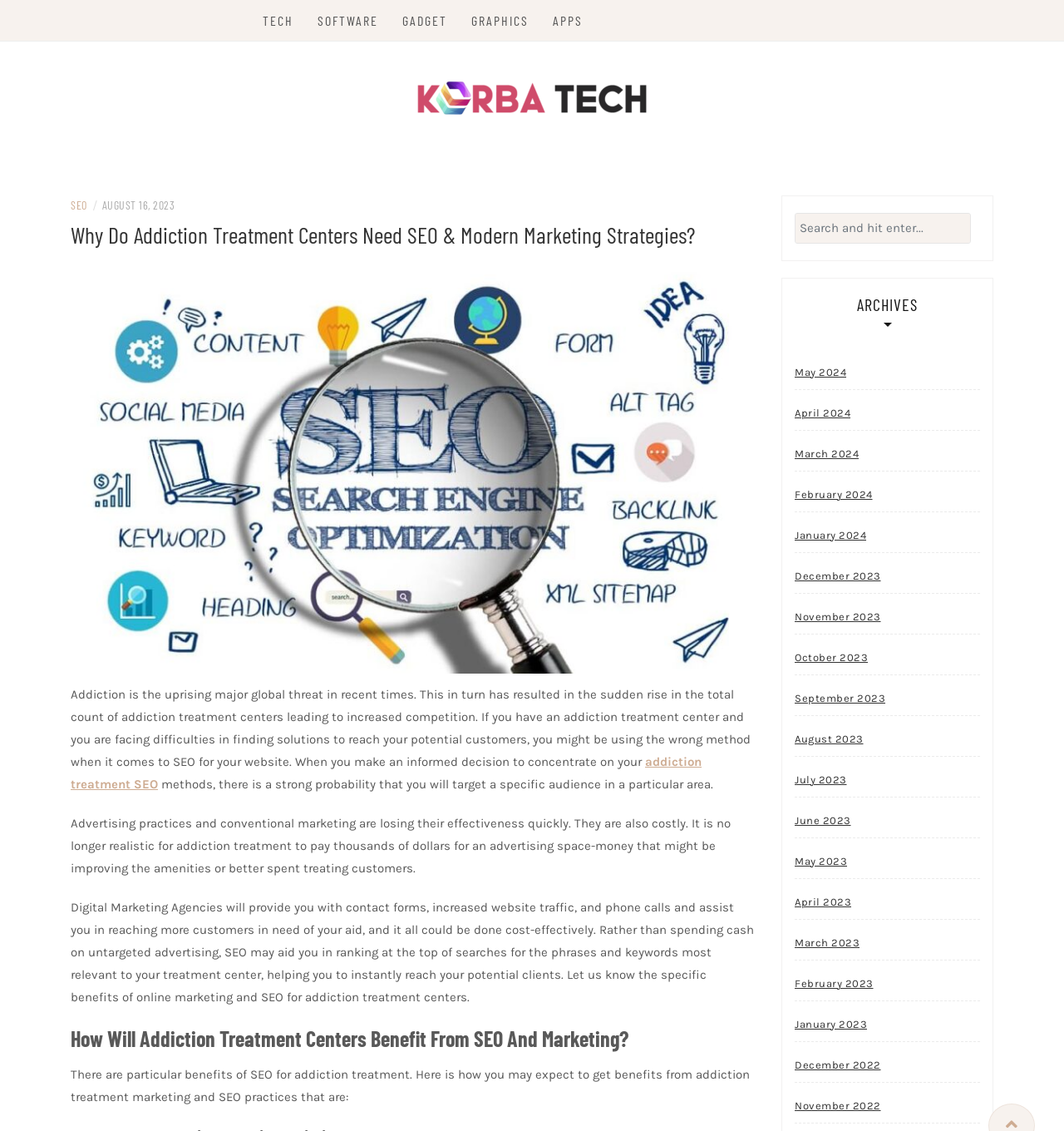What is the benefit of digital marketing for addiction treatment centers?
Kindly answer the question with as much detail as you can.

According to the webpage, digital marketing can help addiction treatment centers reach more customers in need of their aid in a cost-effective manner, allowing them to allocate their resources more efficiently.